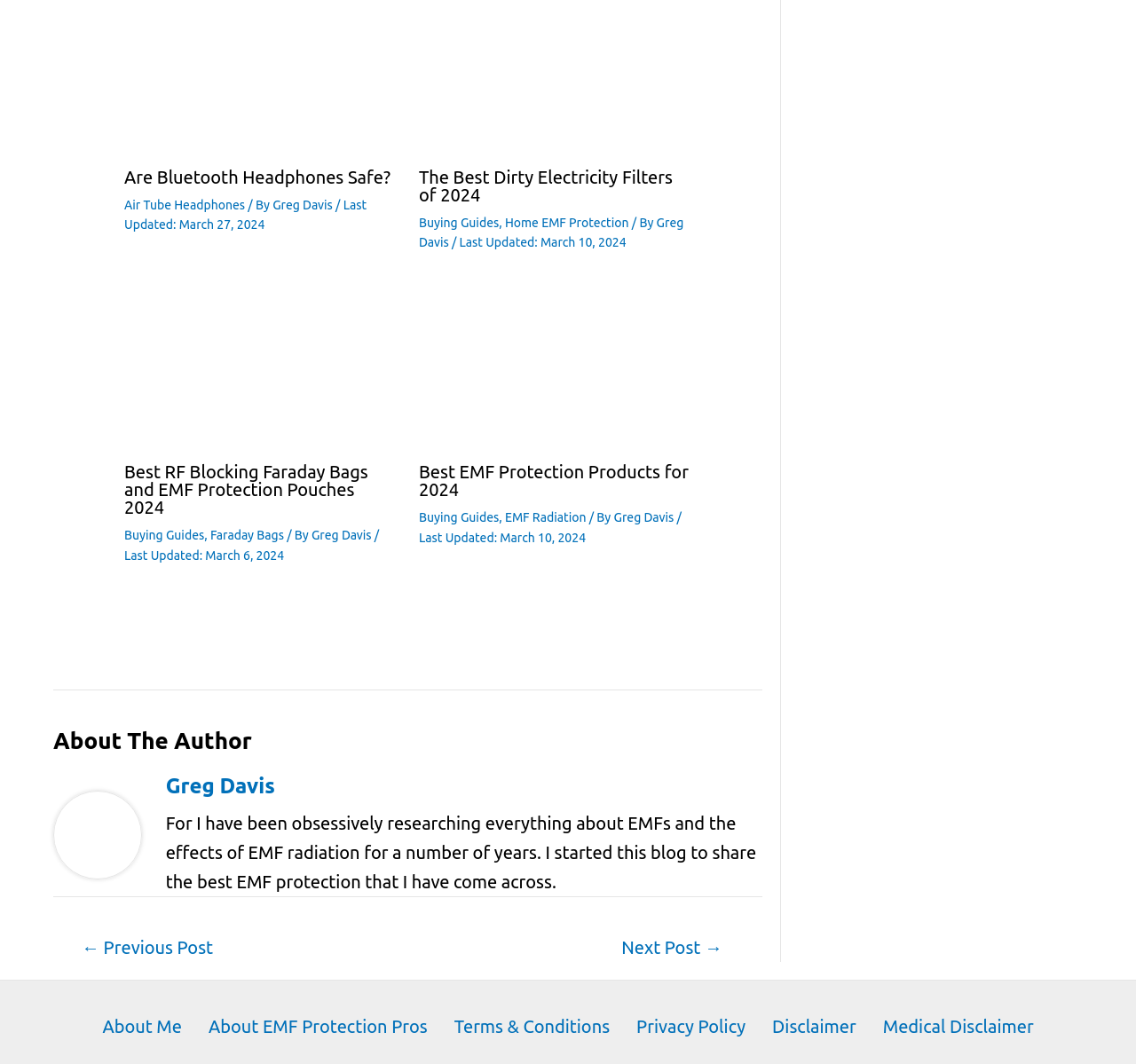Please determine the bounding box coordinates of the element's region to click for the following instruction: "Check the author's profile".

[0.146, 0.727, 0.671, 0.751]